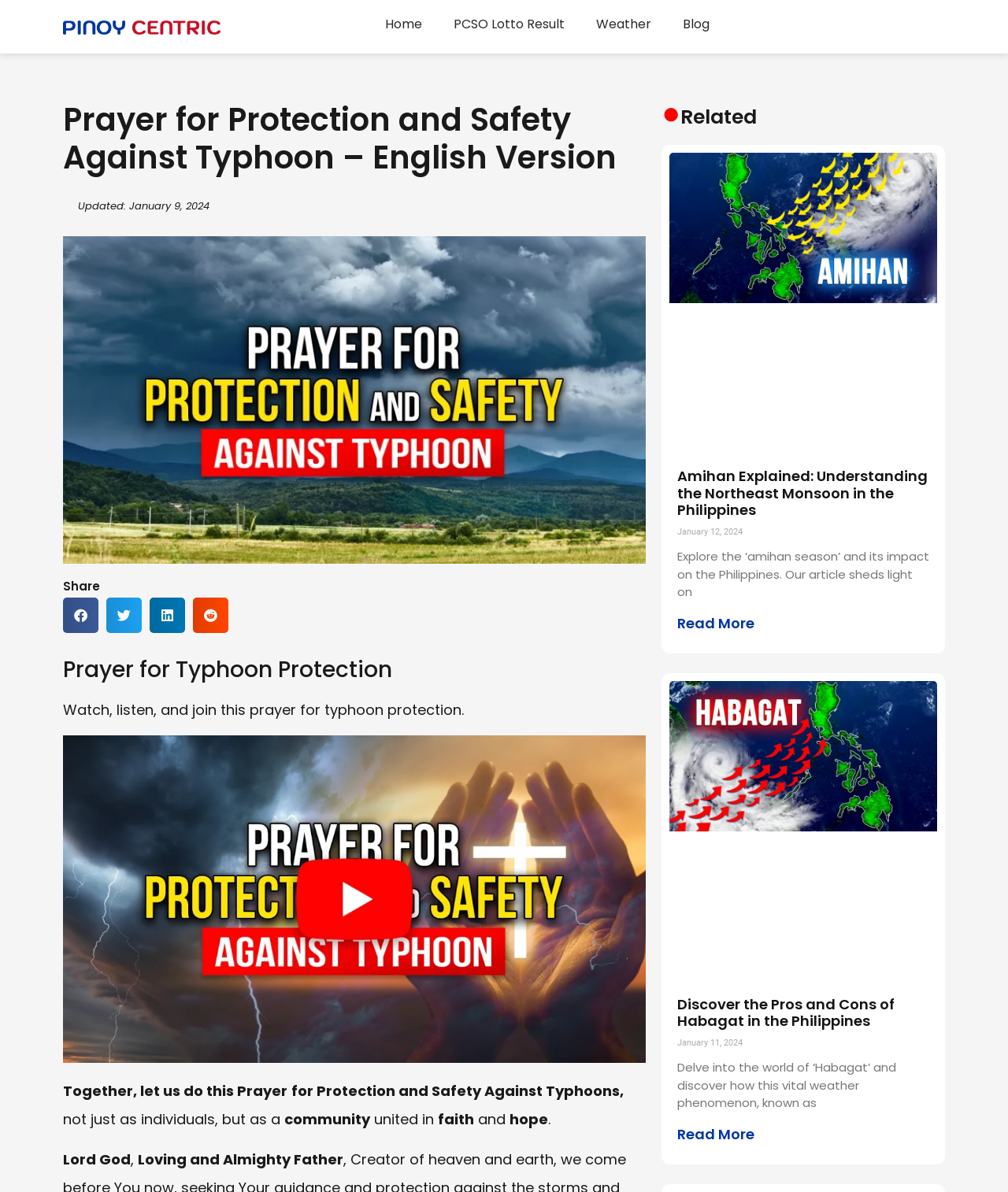Use a single word or phrase to answer the question: What is the name of the website?

Pinoy Centric